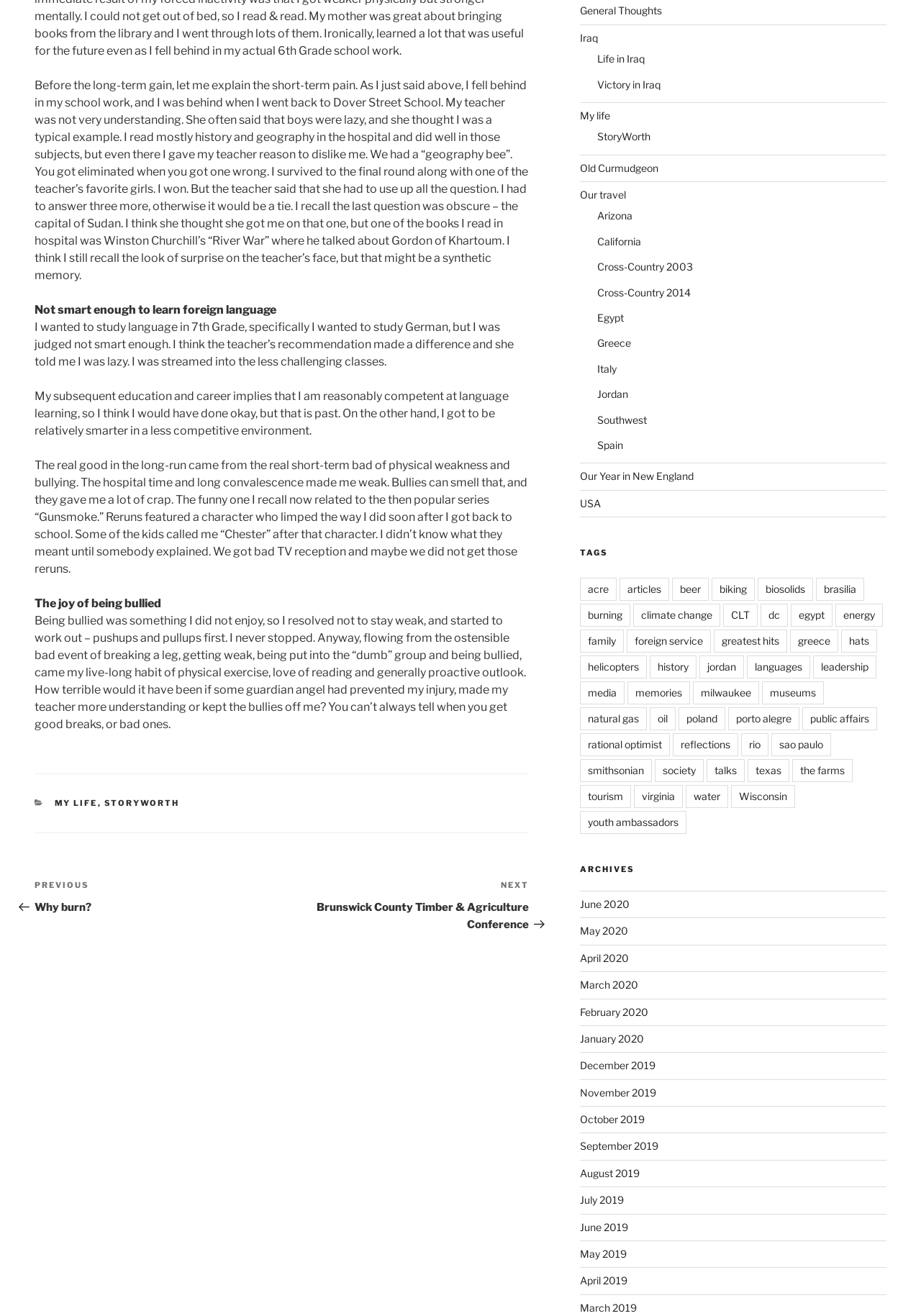Provide the bounding box coordinates of the HTML element this sentence describes: "September 2019".

[0.63, 0.866, 0.715, 0.876]